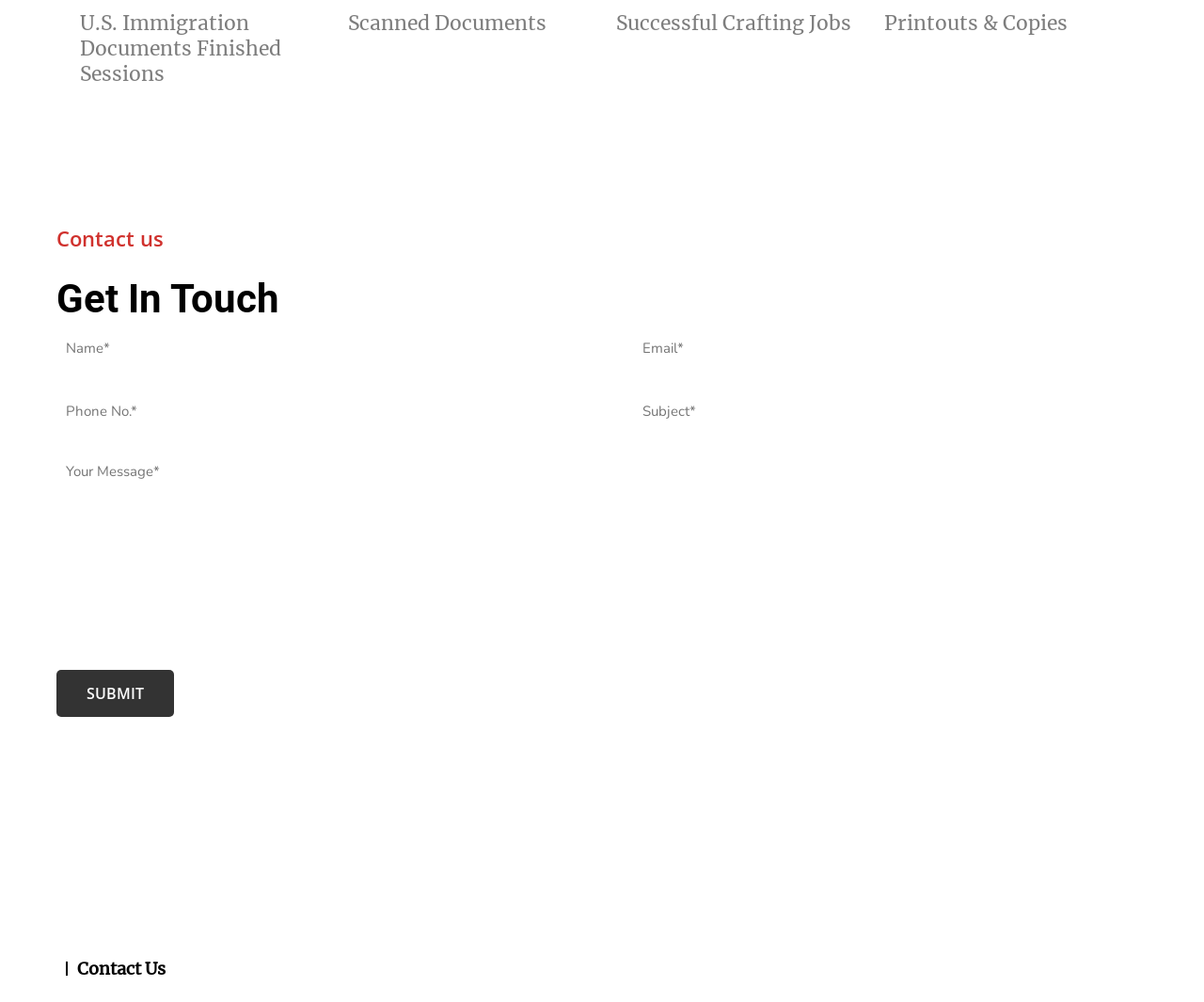Based on the element description value="Submit", identify the bounding box coordinates for the UI element. The coordinates should be in the format (top-left x, top-left y, bottom-right x, bottom-right y) and within the 0 to 1 range.

[0.047, 0.668, 0.145, 0.715]